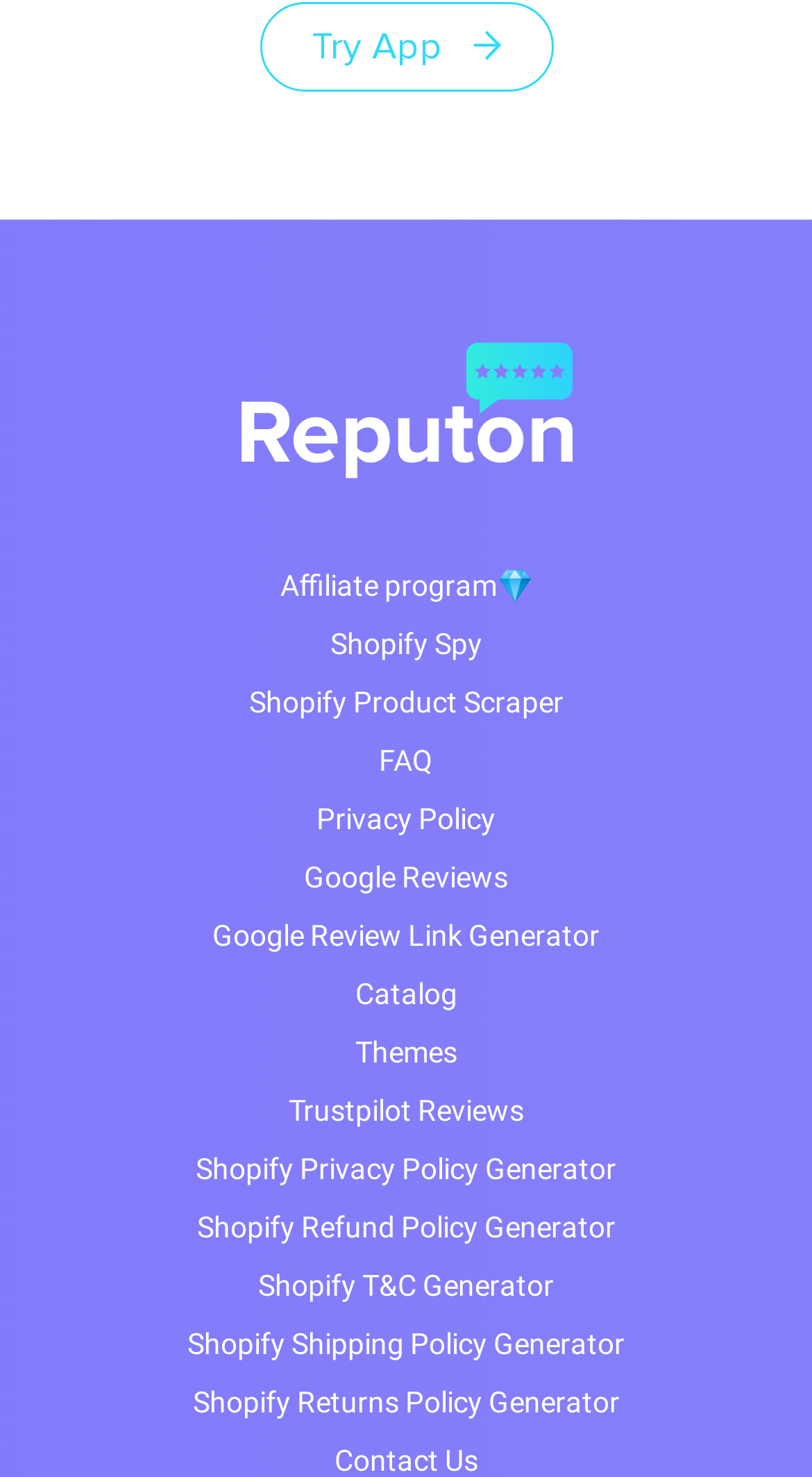Respond to the following question using a concise word or phrase: 
What is the last link on the left side of the webpage?

Shopify Returns Policy Generator